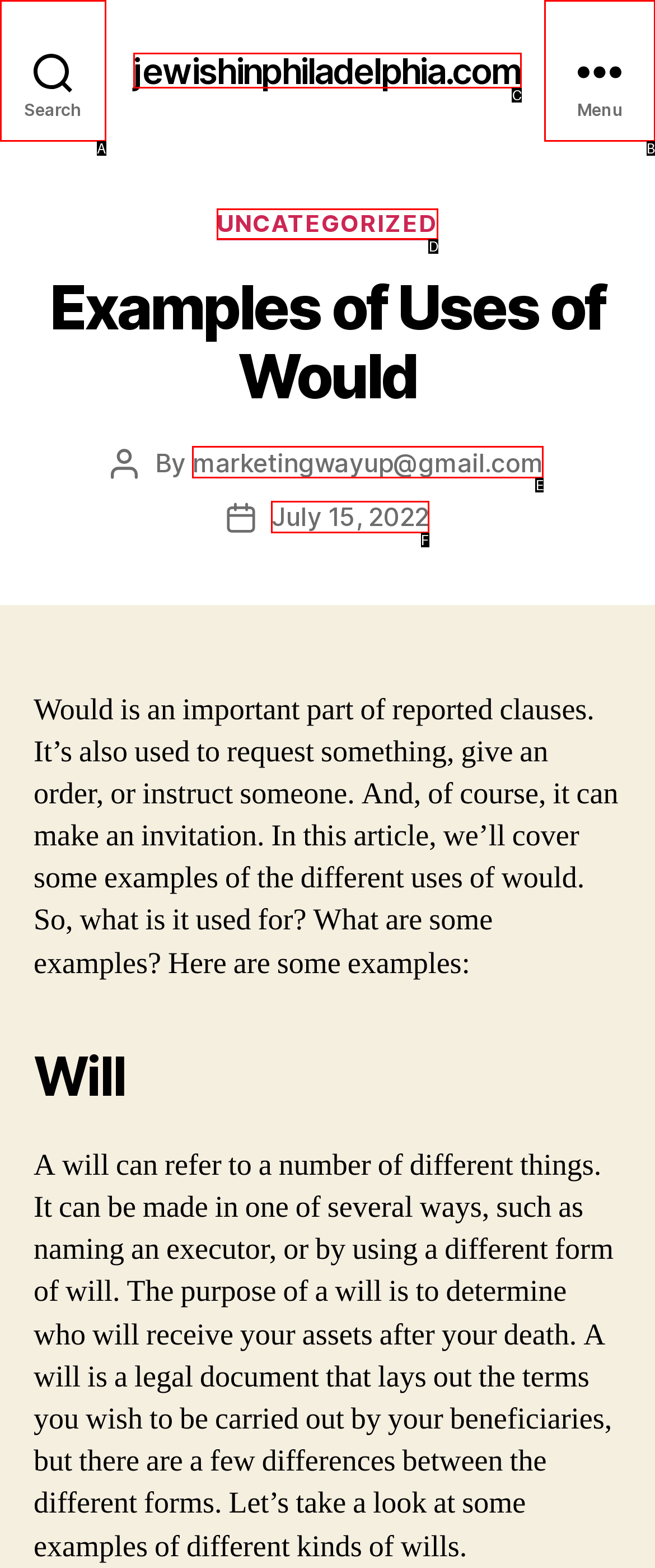Which option best describes: July 15, 2022
Respond with the letter of the appropriate choice.

F